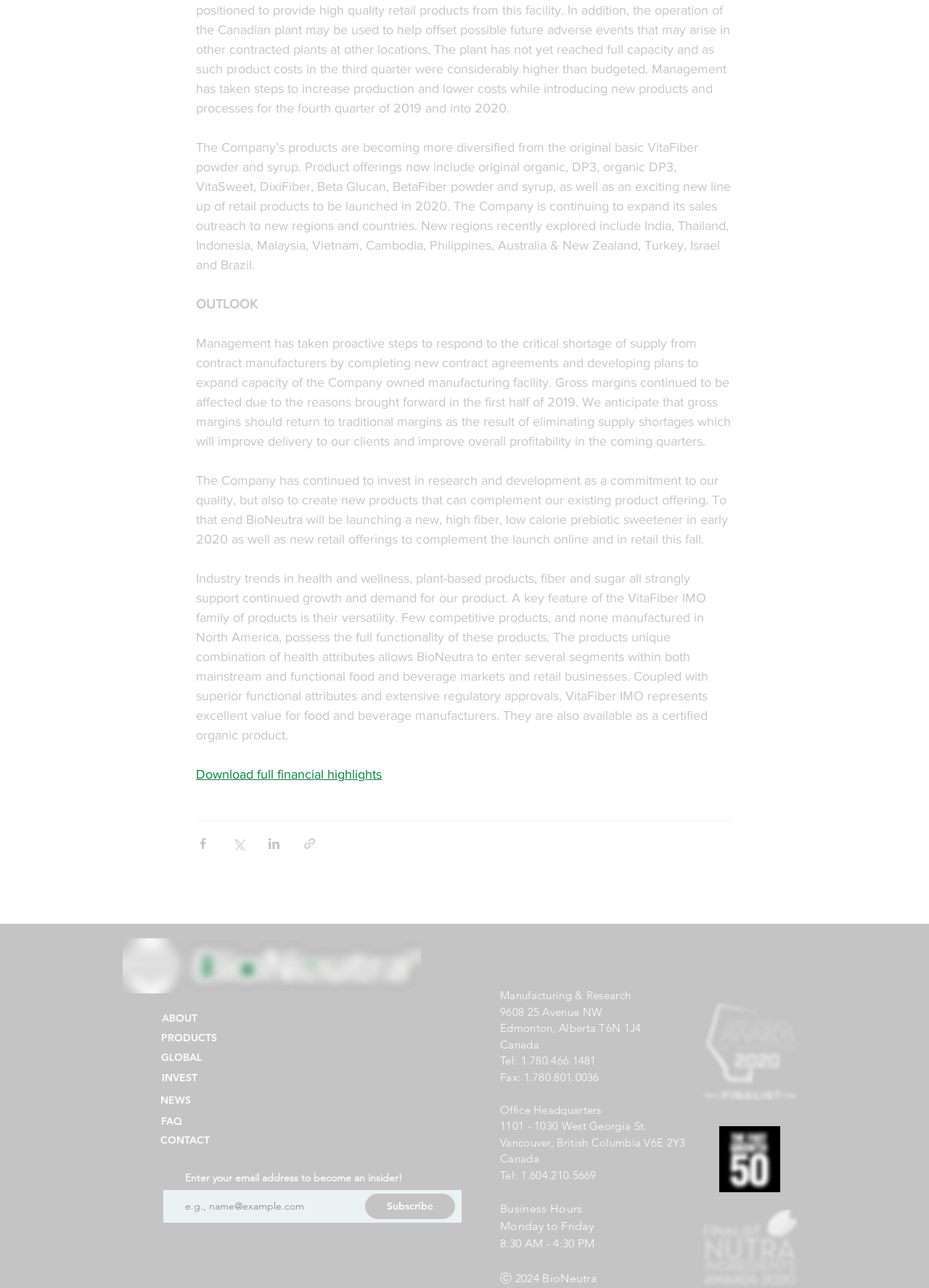Based on the image, provide a detailed and complete answer to the question: 
What is the company's commitment to?

The company is committed to quality and research, as mentioned in the text 'The Company has continued to invest in research and development as a commitment to our quality, but also to create new products that can complement our existing product offering.'